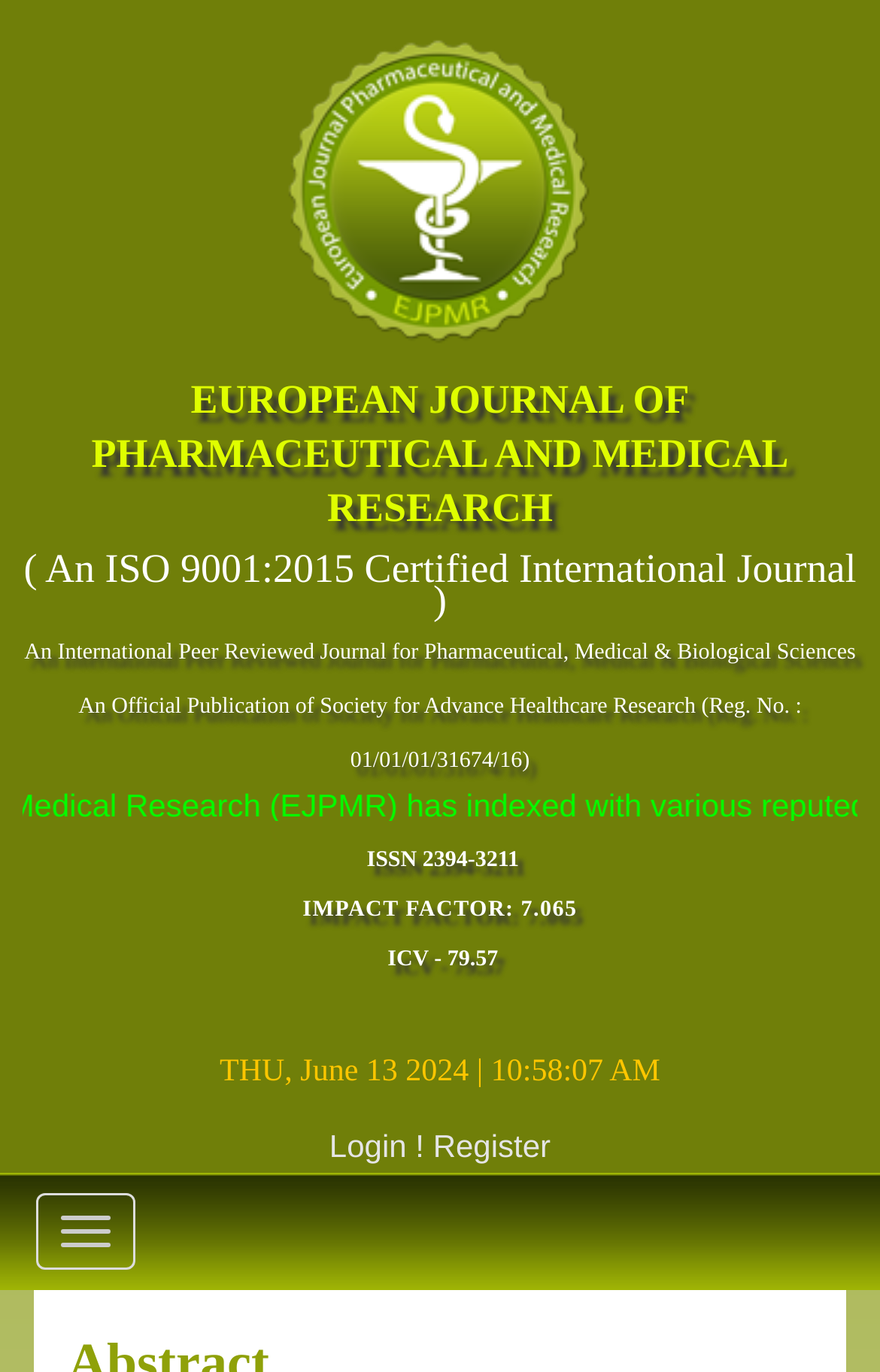Summarize the webpage in an elaborate manner.

The webpage appears to be the homepage of the European Journal of Pharmaceutical and Medical Research (EJPMR). At the top-left corner, there is a 140x140 image, which is also a link. Below the image, there are four headings that provide information about the journal, including its name, certification, scope, and publication details.

To the right of the image, there is a link with a 140x140 size. Below the headings, there are three more headings that display the journal's ISSN, impact factor, and ICV. These headings are aligned to the left and are positioned near the bottom of the top half of the page.

In the bottom half of the page, there is a static text displaying the current date and time, positioned near the top-left corner. To the right of the date and time, there are two links, "Login" and "Register", separated by a static text element. At the bottom-left corner, there is a button labeled "Toggle navigation".

Overall, the webpage has a simple and organized layout, with a focus on providing information about the journal and its details.